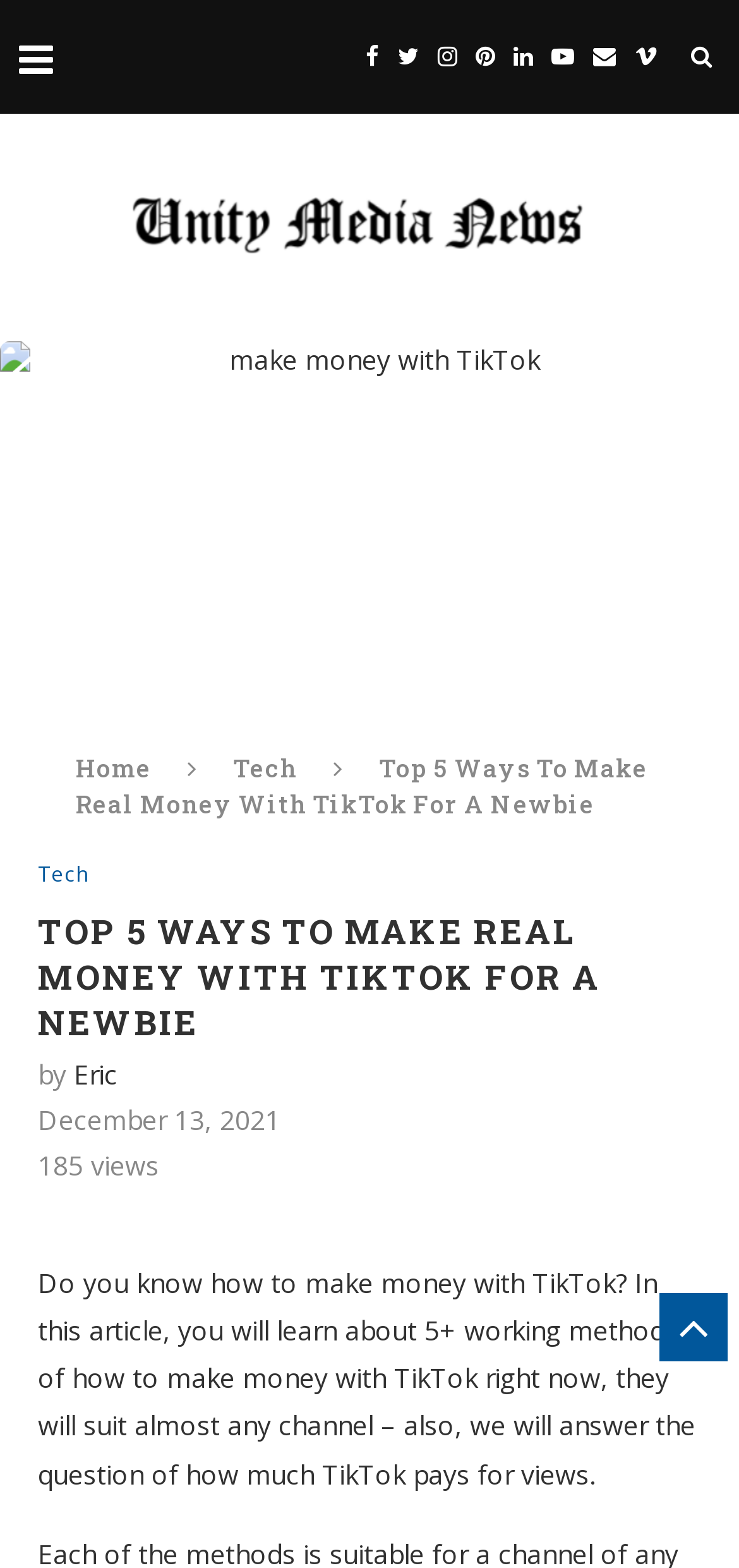When was this article published?
Give a one-word or short-phrase answer derived from the screenshot.

December 13, 2021